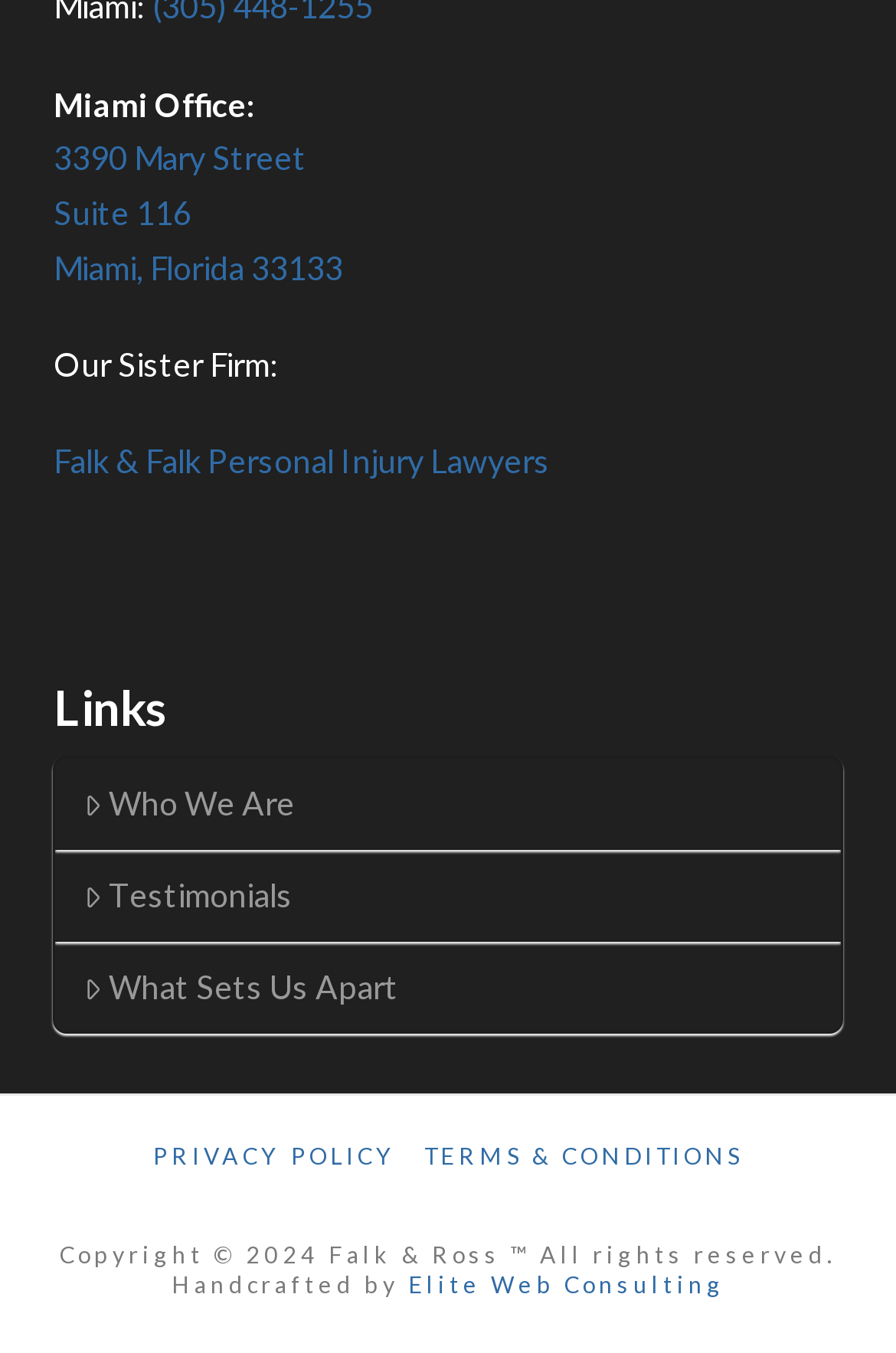Respond to the question below with a single word or phrase: What is the address of the Miami Office?

3390 Mary Street Suite 116 Miami, Florida 33133